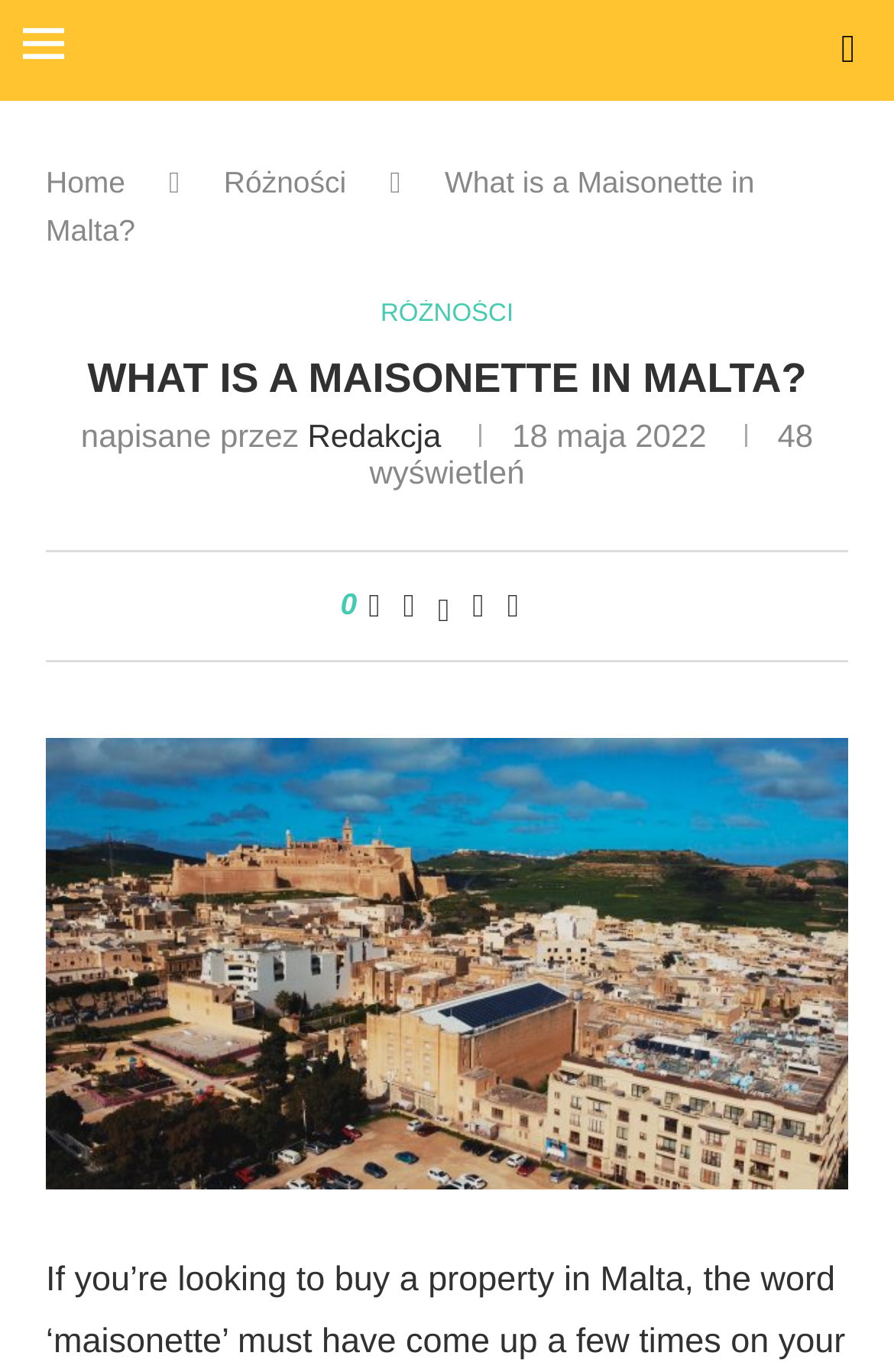Identify the bounding box coordinates for the element you need to click to achieve the following task: "Go to Home". The coordinates must be four float values ranging from 0 to 1, formatted as [left, top, right, bottom].

[0.051, 0.12, 0.14, 0.145]